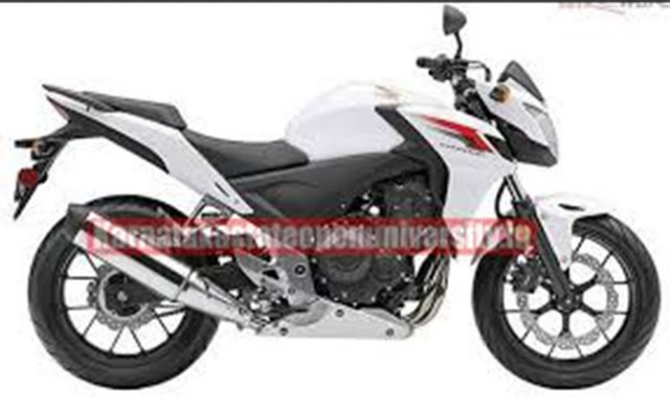Examine the image carefully and respond to the question with a detailed answer: 
How many spring preload positions are adjustable in the rear Pro-Link single shock suspension?

The number of spring preload positions that are adjustable in the rear Pro-Link single shock suspension can be determined by reading the caption, which states that the suspension is adjustable for nine different spring preload positions.